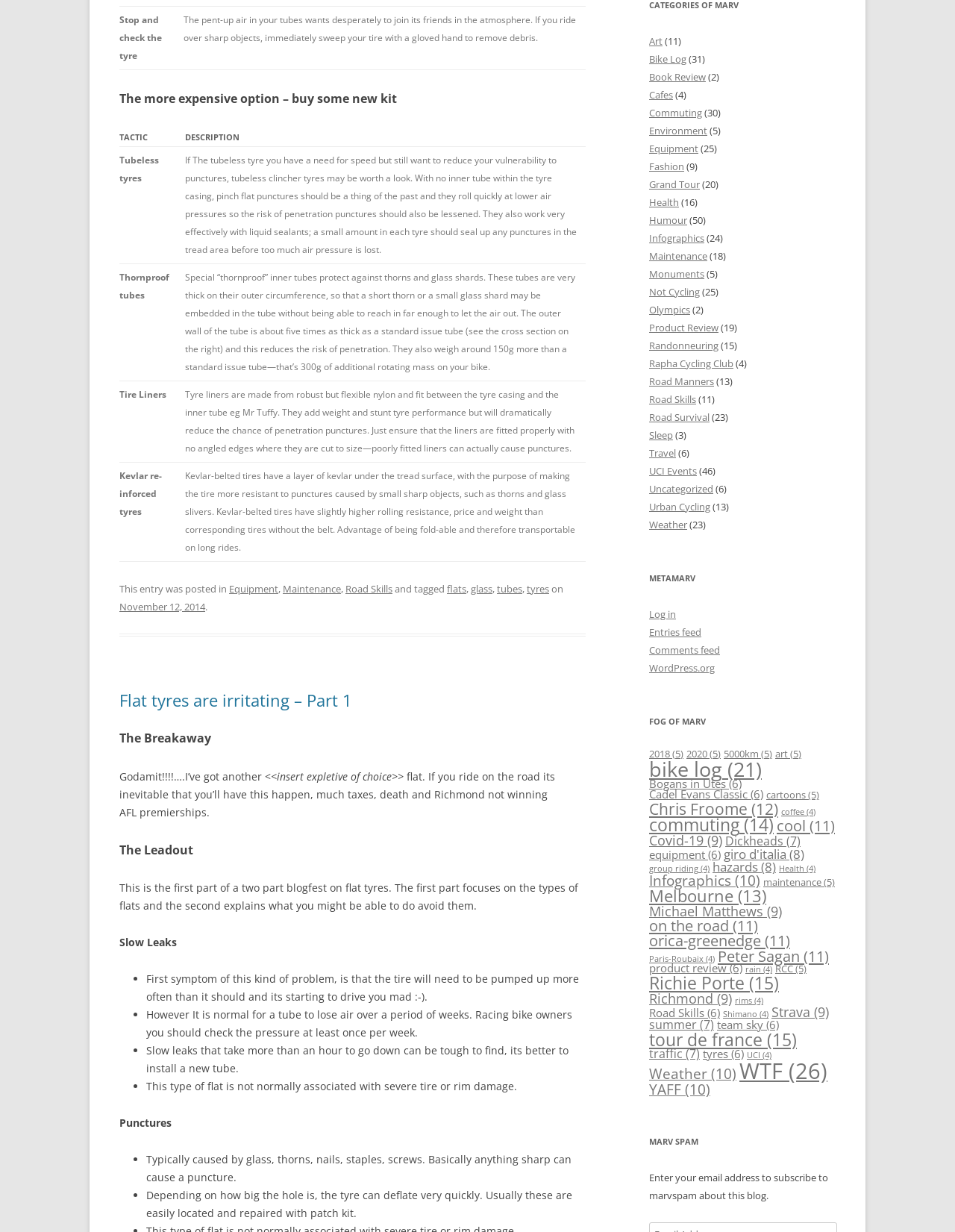Please locate the bounding box coordinates for the element that should be clicked to achieve the following instruction: "Click the 'flats' link". Ensure the coordinates are given as four float numbers between 0 and 1, i.e., [left, top, right, bottom].

[0.468, 0.472, 0.488, 0.483]